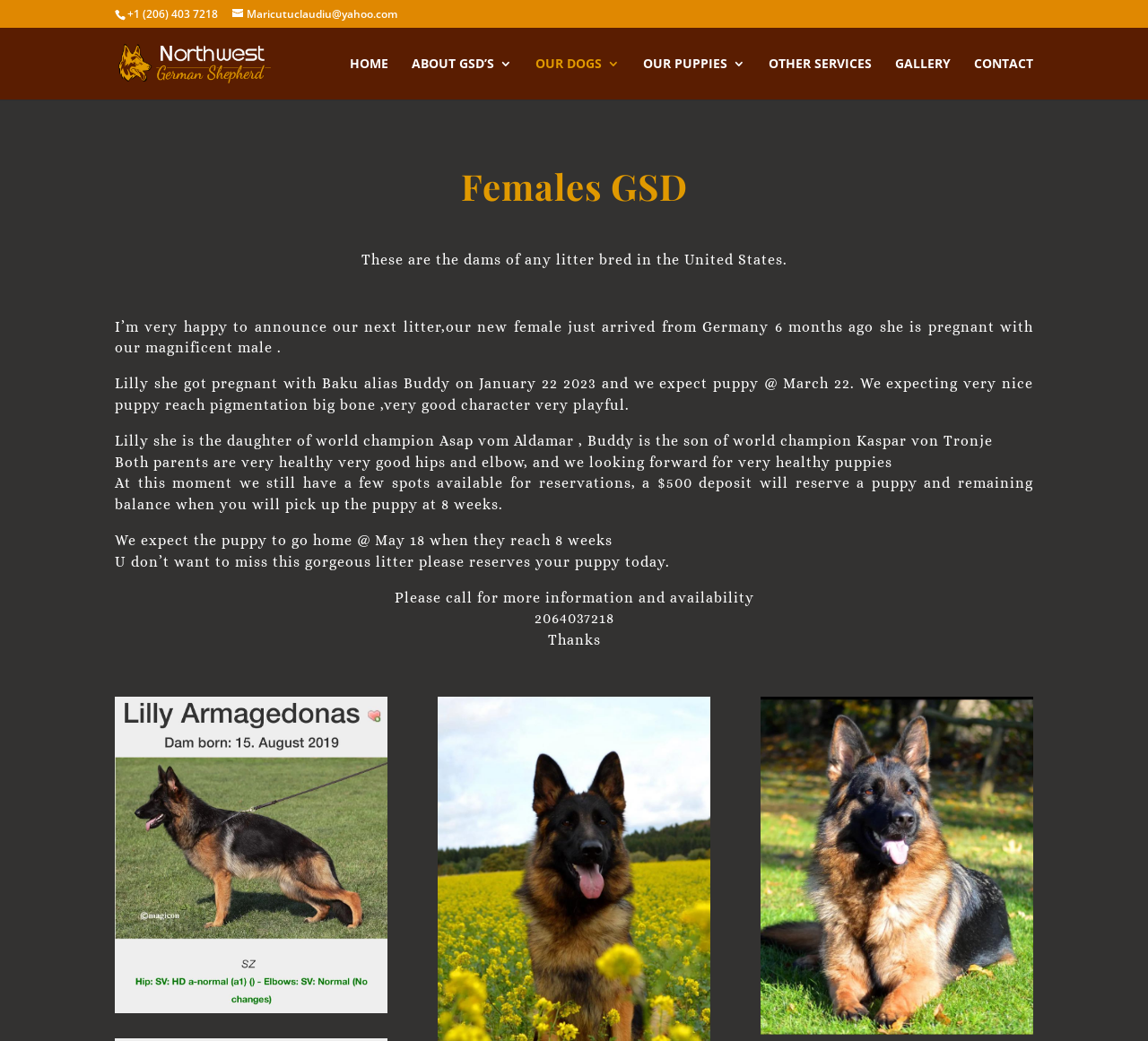Find the bounding box coordinates of the element I should click to carry out the following instruction: "Call the phone number".

[0.111, 0.006, 0.19, 0.021]